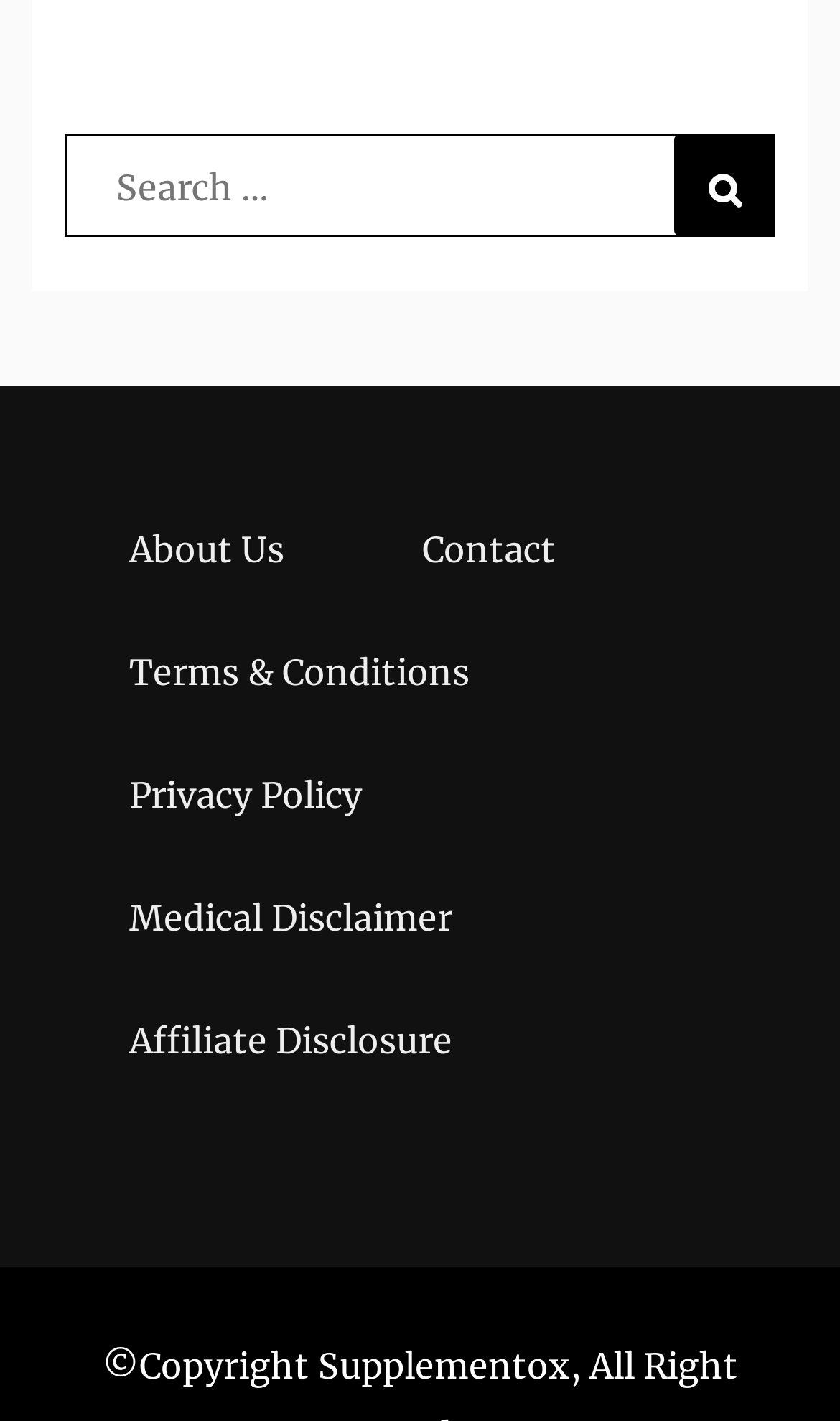What is the purpose of the textbox?
Please provide a single word or phrase as the answer based on the screenshot.

Search